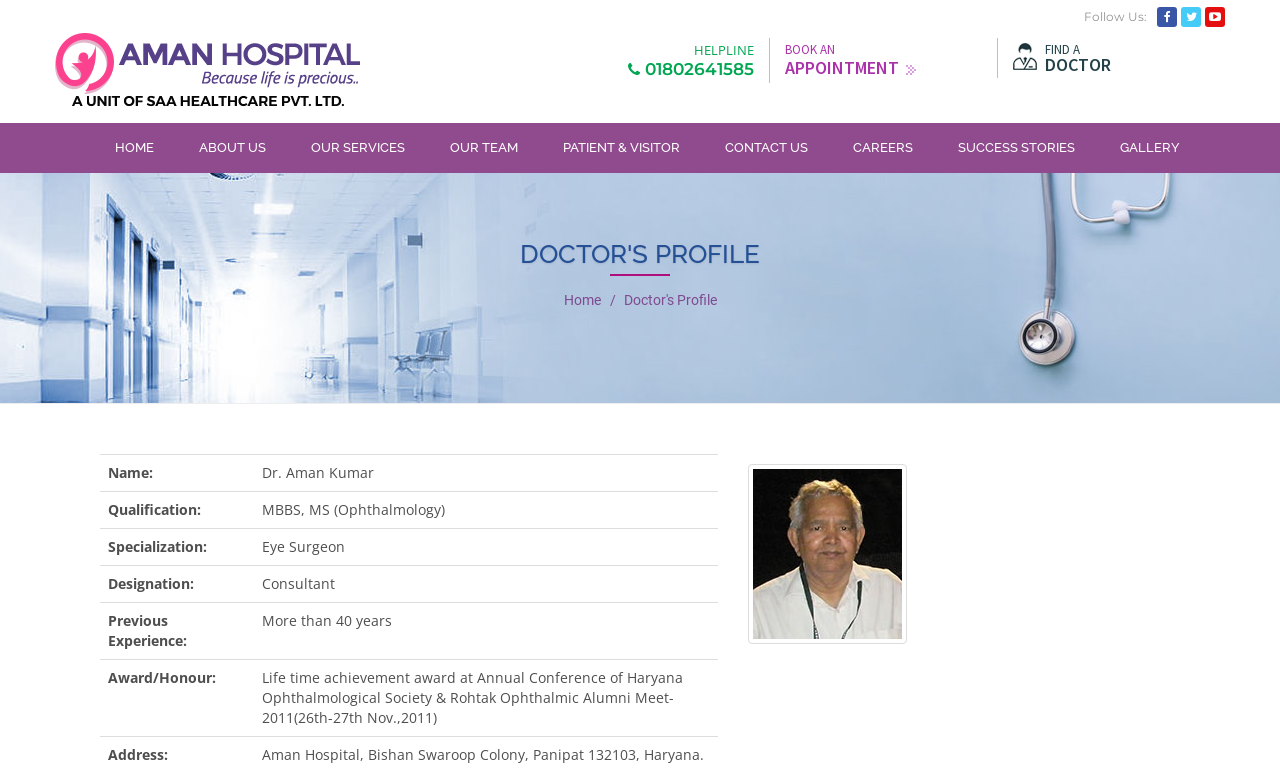What is the title of the doctor's profile section?
Please provide a single word or phrase as the answer based on the screenshot.

DOCTOR'S PROFILE